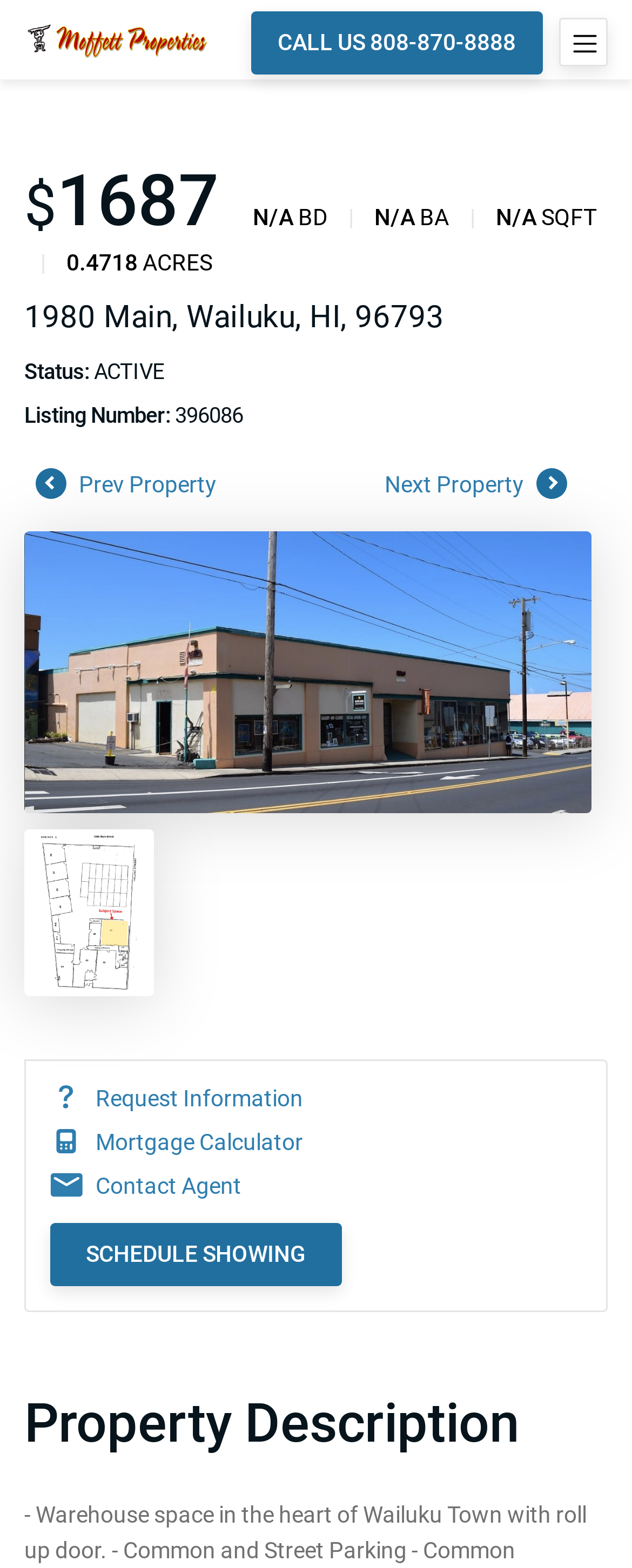What is the status of the property?
Using the visual information, reply with a single word or short phrase.

ACTIVE